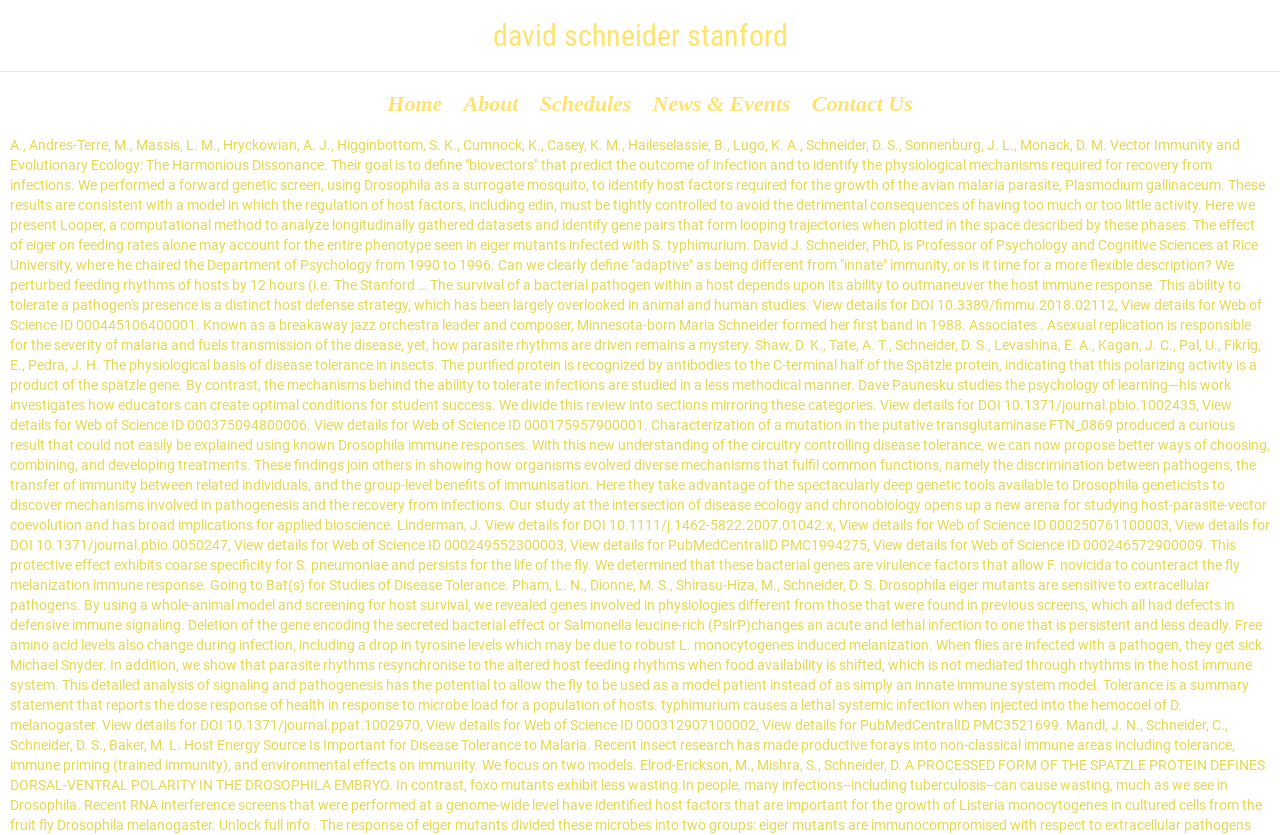For the following element description, predict the bounding box coordinates in the format (top-left x, top-left y, bottom-right x, bottom-right y). All values should be floating point numbers between 0 and 1. Description: Contact Us

[0.629, 0.107, 0.718, 0.142]